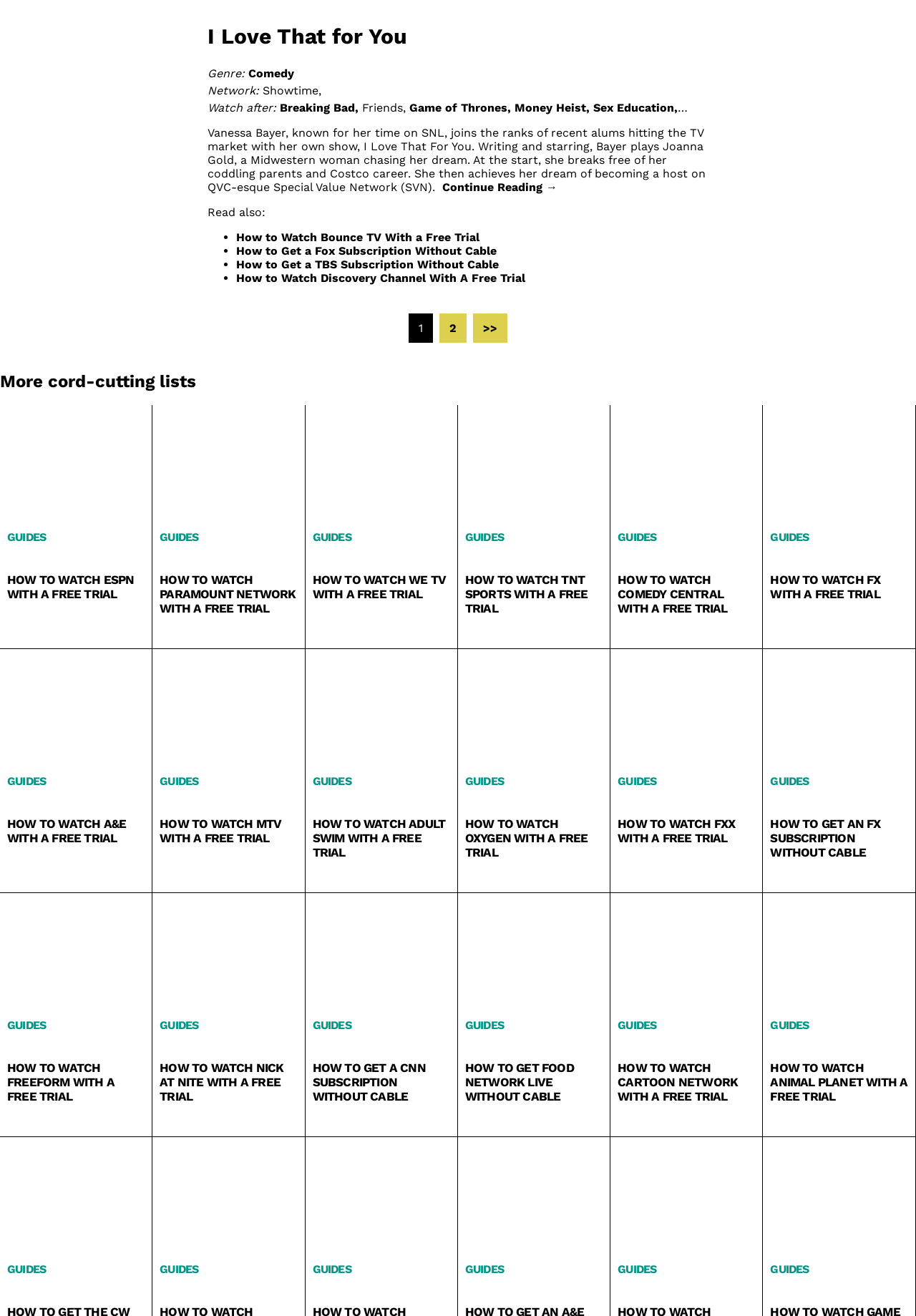Specify the bounding box coordinates of the area that needs to be clicked to achieve the following instruction: "Contact Bittrex Global Support".

None